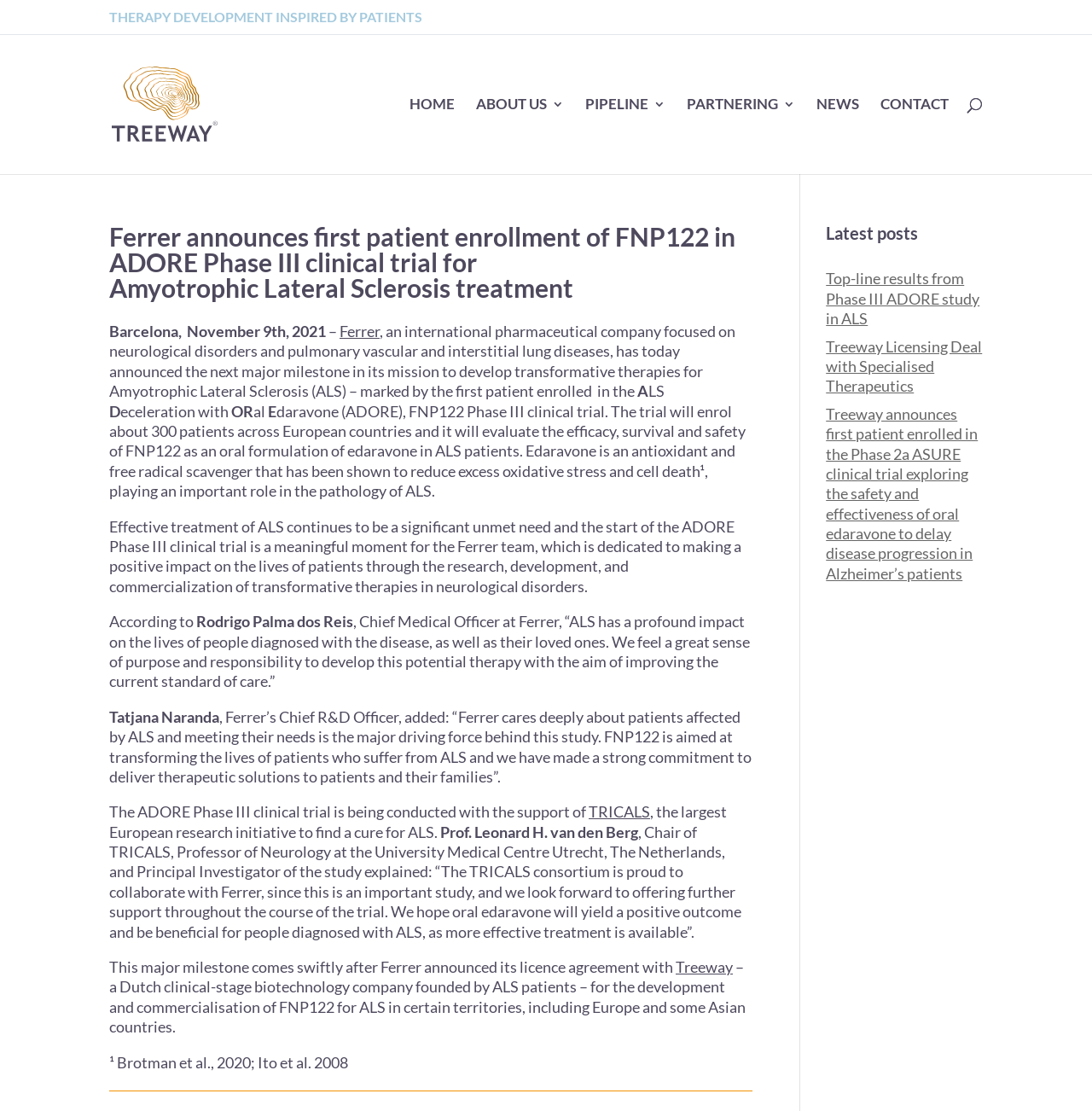Please find the bounding box for the UI element described by: "China portable eyewash".

None